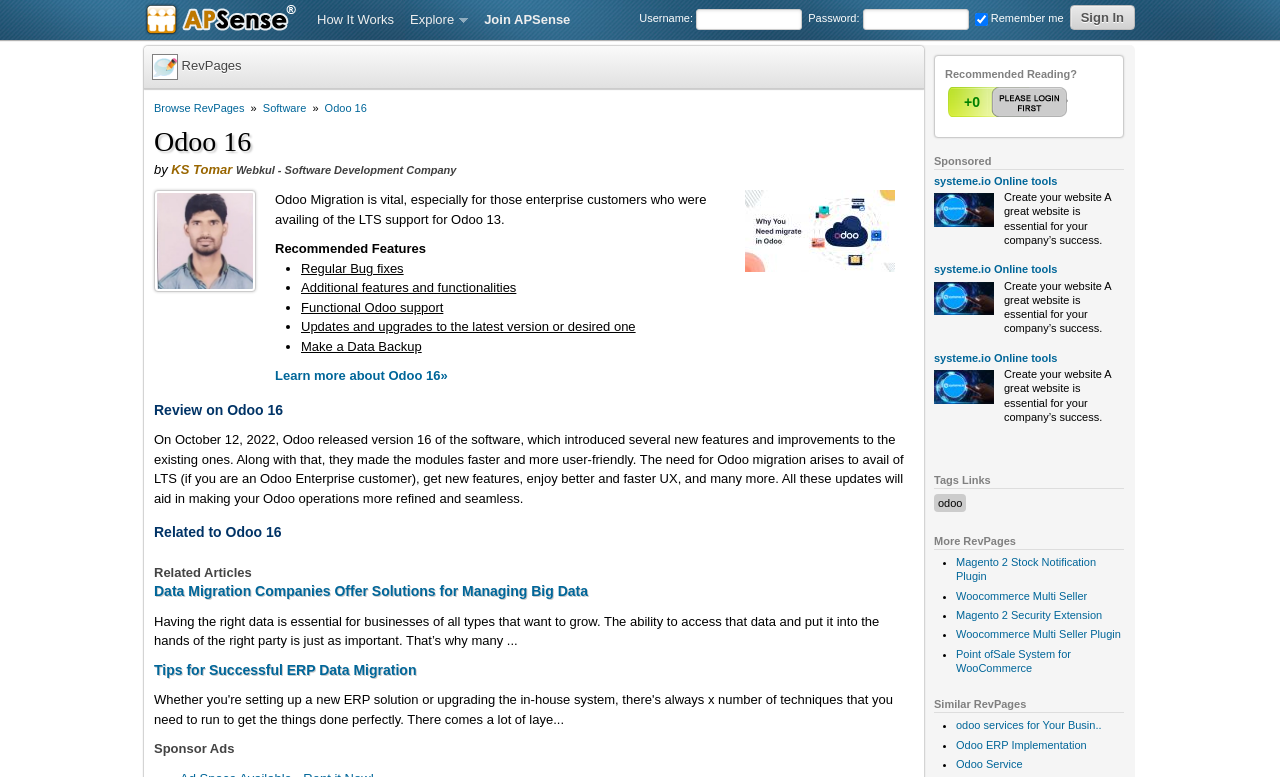Please identify the bounding box coordinates of the clickable area that will allow you to execute the instruction: "Explore APSense".

[0.314, 0.0, 0.372, 0.051]